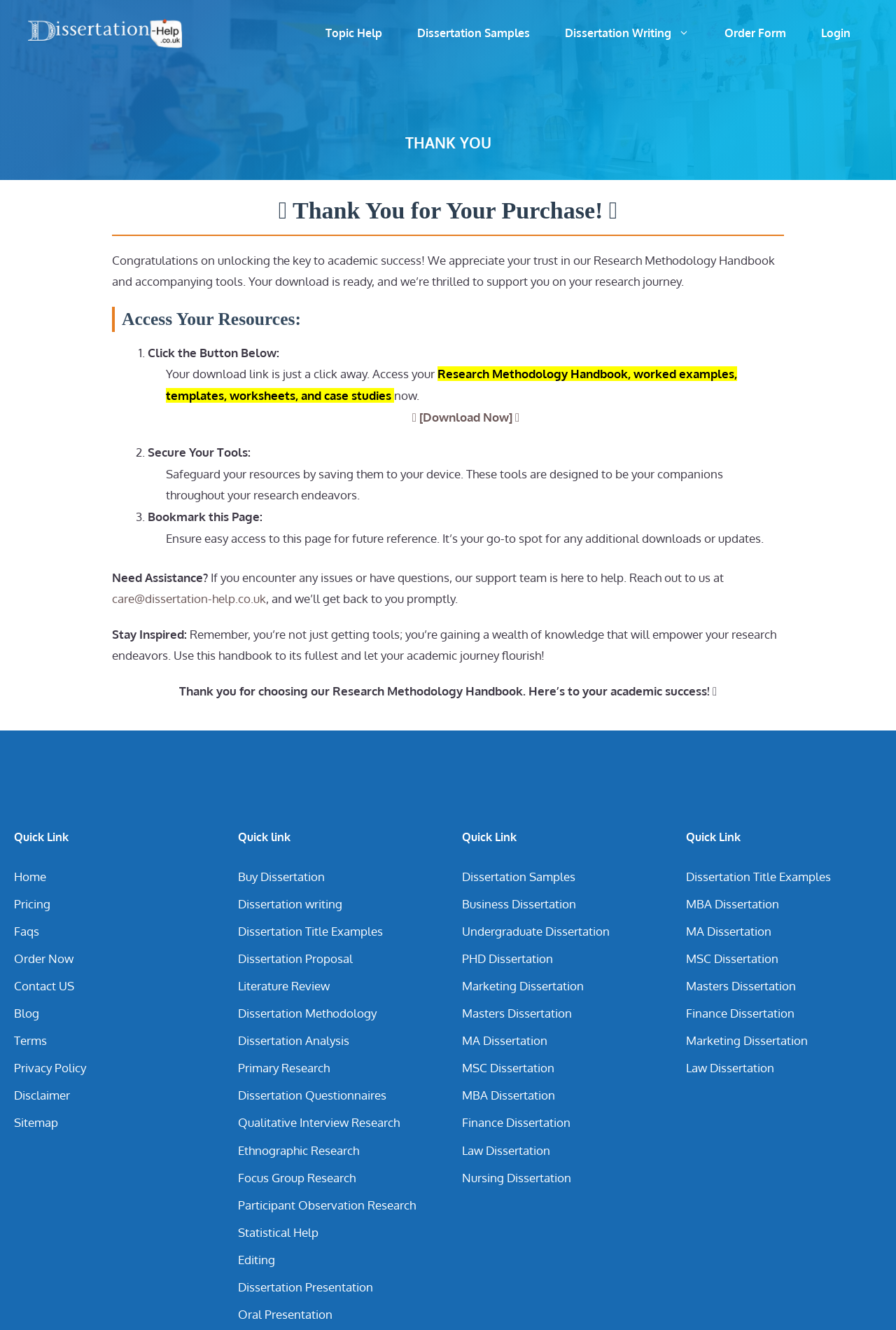How can users access their downloaded resources?
Answer the question with a thorough and detailed explanation.

Users are advised to save their downloaded resources to their device to ensure easy access and to safeguard their tools, as mentioned in the webpage.